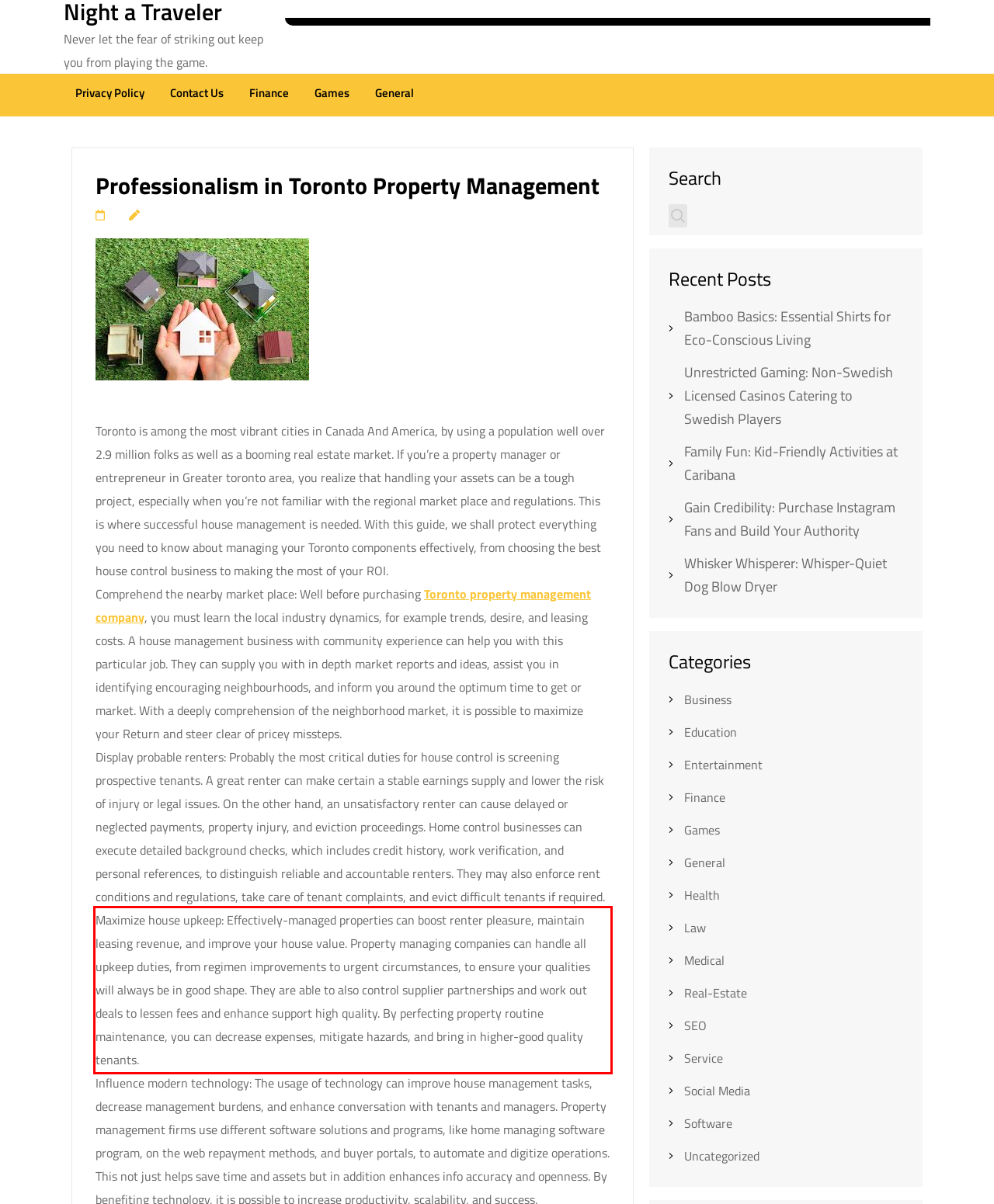Given a webpage screenshot, locate the red bounding box and extract the text content found inside it.

Maximize house upkeep: Effectively-managed properties can boost renter pleasure, maintain leasing revenue, and improve your house value. Property managing companies can handle all upkeep duties, from regimen improvements to urgent circumstances, to ensure your qualities will always be in good shape. They are able to also control supplier partnerships and work out deals to lessen fees and enhance support high quality. By perfecting property routine maintenance, you can decrease expenses, mitigate hazards, and bring in higher-good quality tenants.